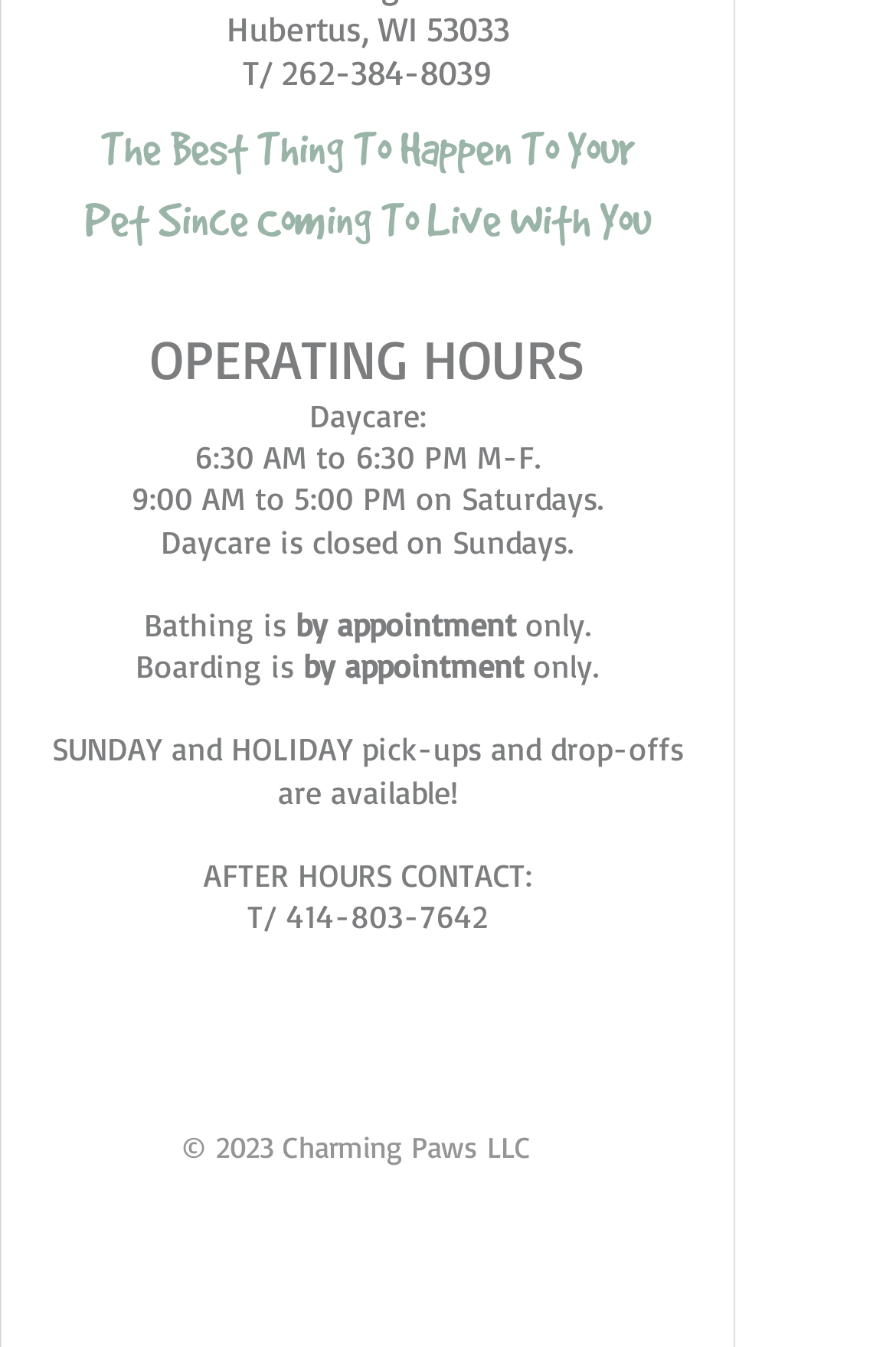Find the bounding box coordinates for the UI element whose description is: "262-384-8039". The coordinates should be four float numbers between 0 and 1, in the format [left, top, right, bottom].

[0.314, 0.038, 0.55, 0.07]